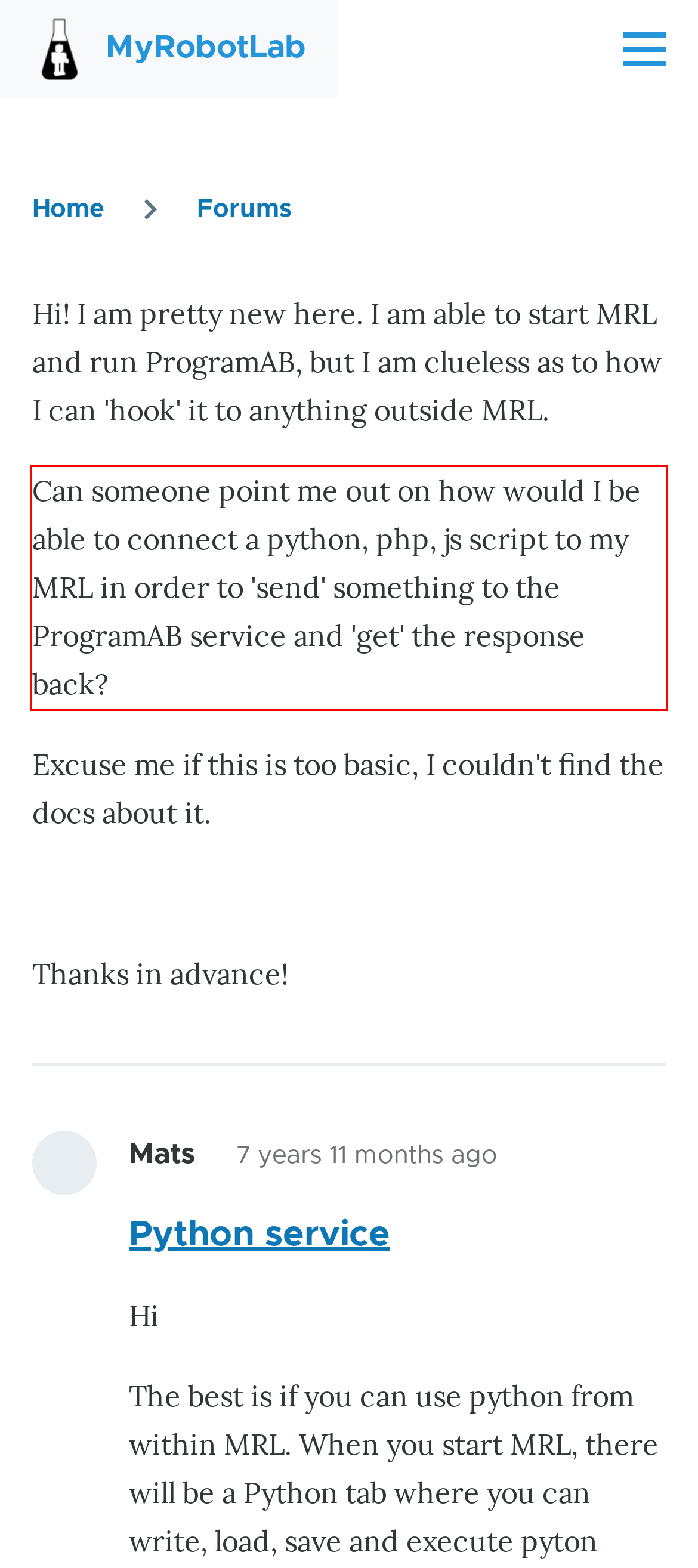Please look at the webpage screenshot and extract the text enclosed by the red bounding box.

Can someone point me out on how would I be able to connect a python, php, js script to my MRL in order to 'send' something to the ProgramAB service and 'get' the response back?